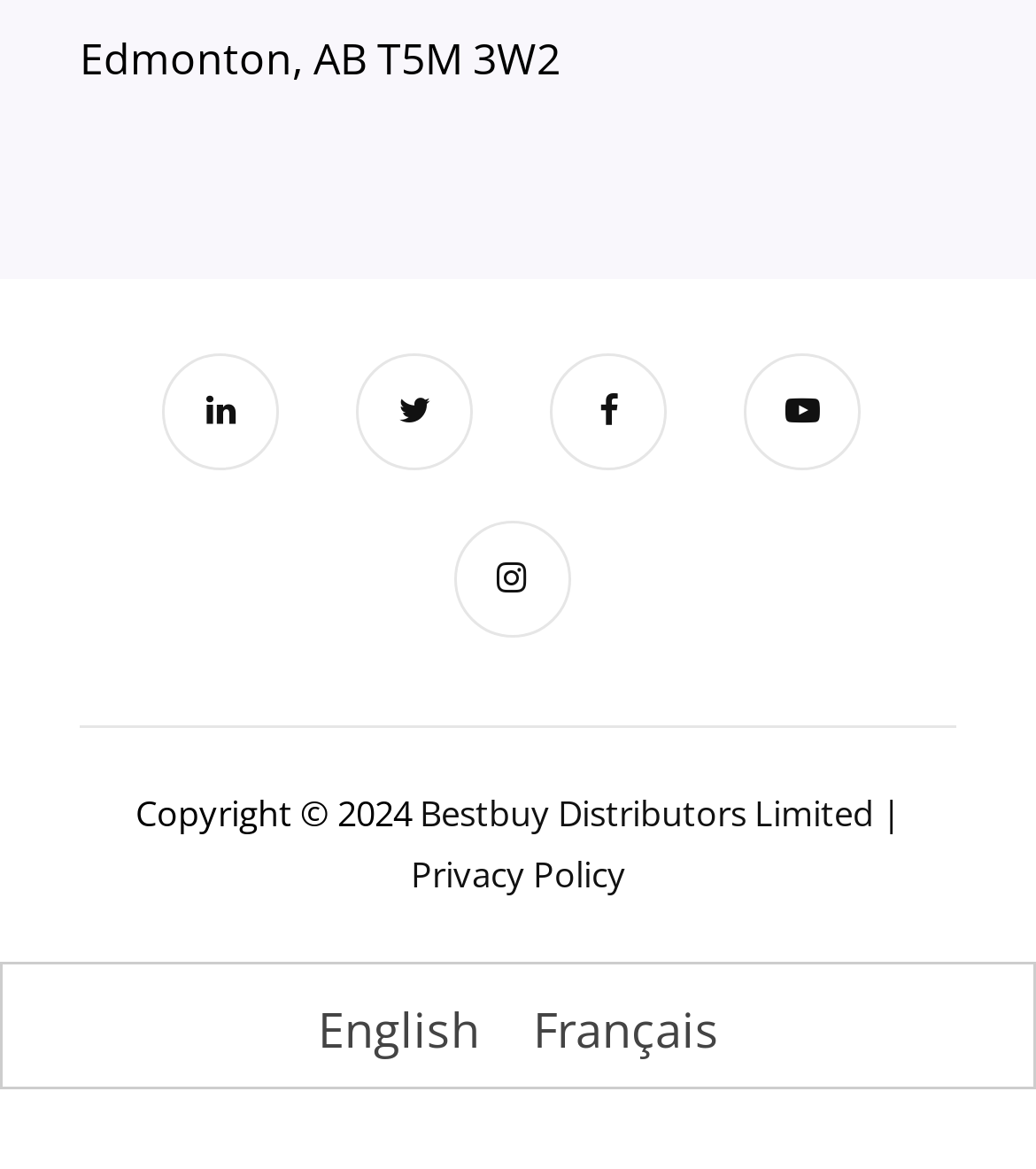Provide a brief response to the question using a single word or phrase: 
What is the year of the copyright?

2024